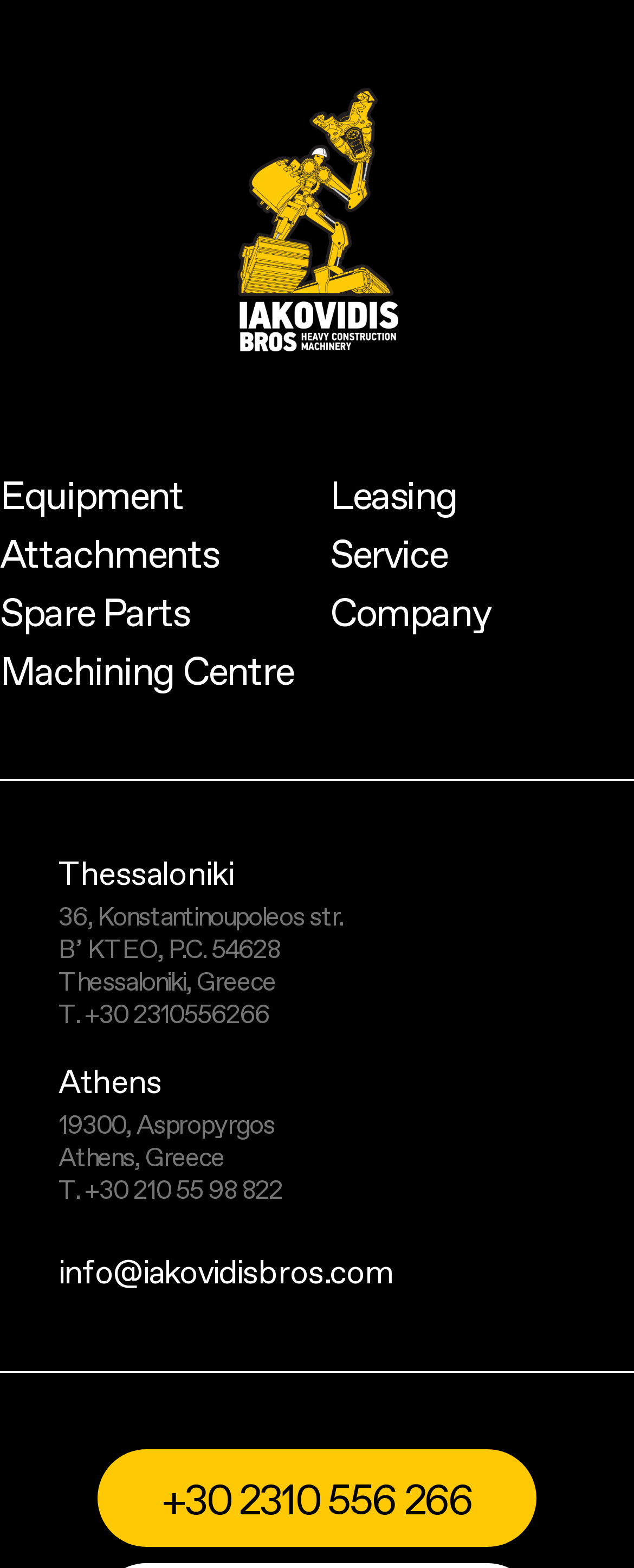Locate the bounding box coordinates of the area where you should click to accomplish the instruction: "Visit the 'Machining Centre' page".

[0.0, 0.411, 0.462, 0.448]